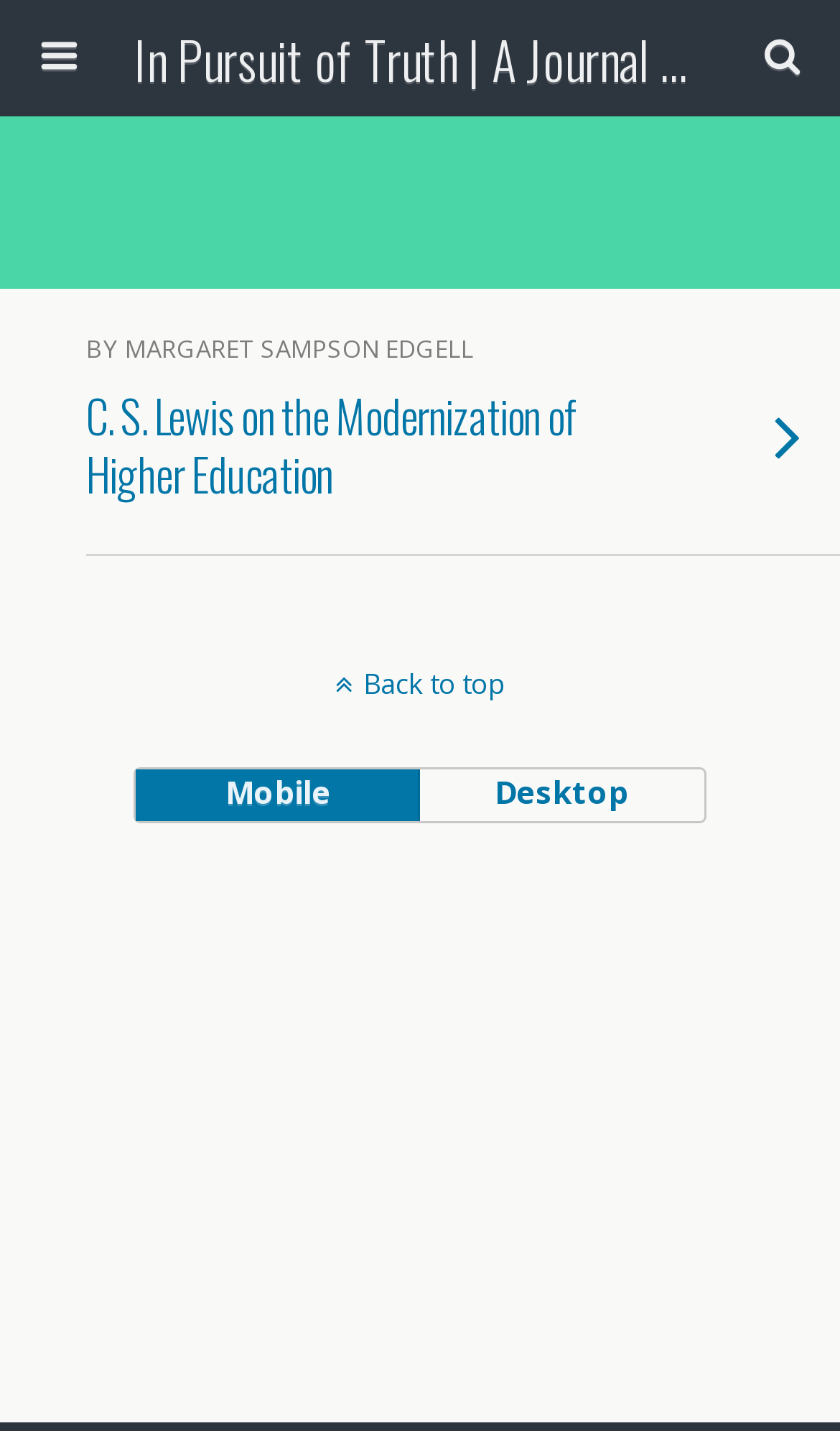Identify and provide the bounding box for the element described by: "name="s" placeholder="Search this website…"".

[0.051, 0.089, 0.754, 0.13]